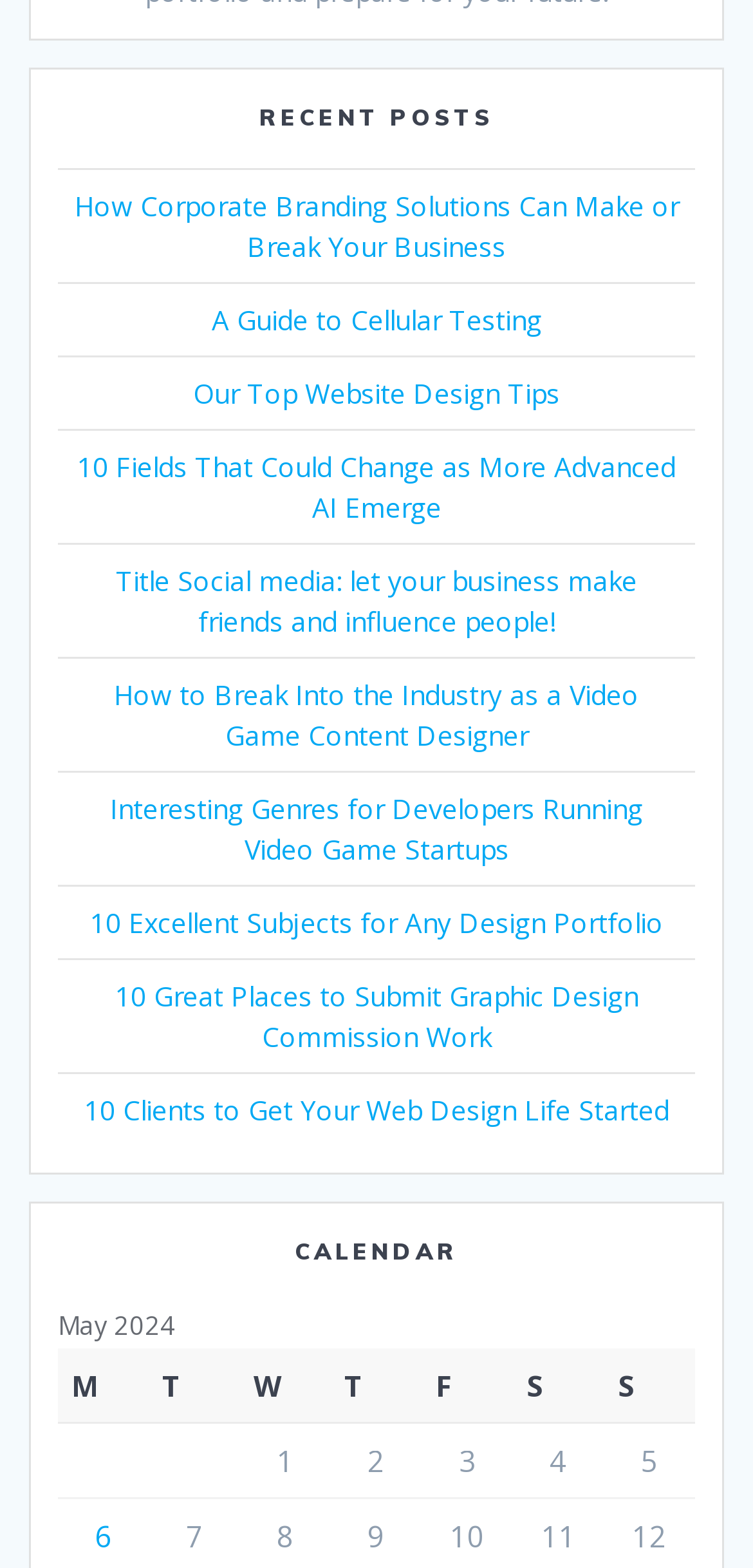Please pinpoint the bounding box coordinates for the region I should click to adhere to this instruction: "View recent posts".

[0.077, 0.062, 0.923, 0.088]